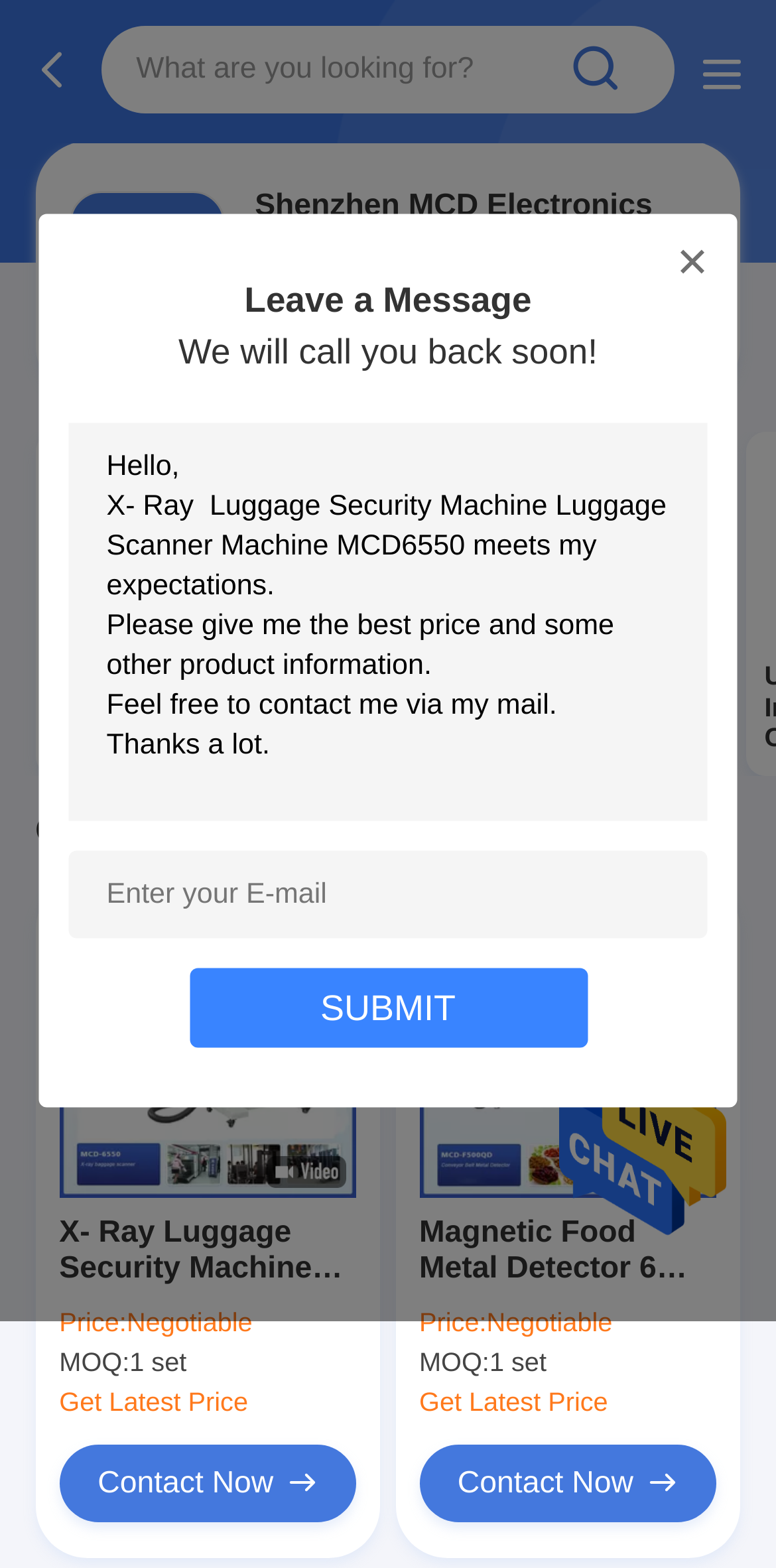Give a one-word or one-phrase response to the question: 
What is the product category?

Metal Detector